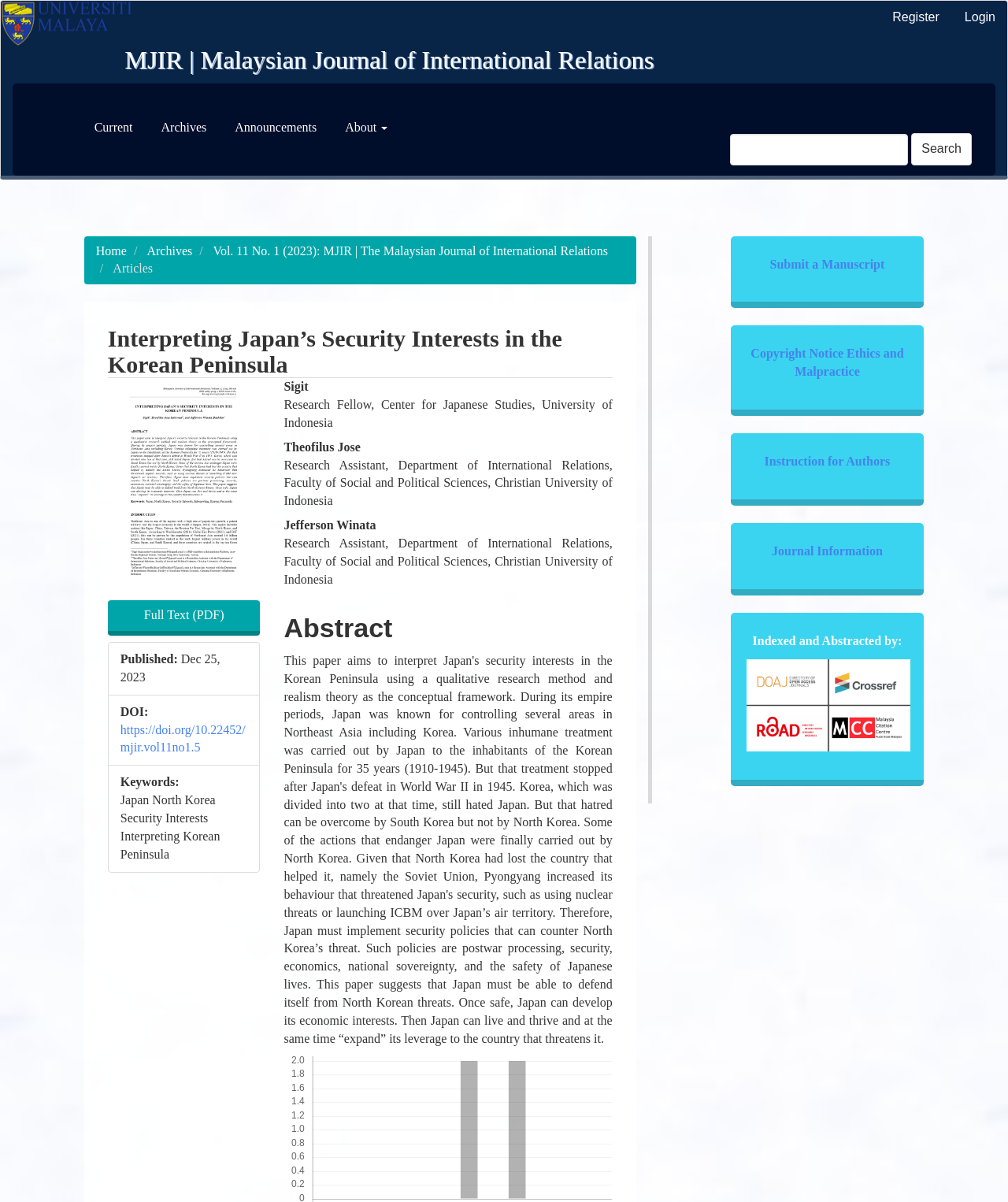Please locate the clickable area by providing the bounding box coordinates to follow this instruction: "Submit a manuscript".

[0.764, 0.214, 0.878, 0.225]